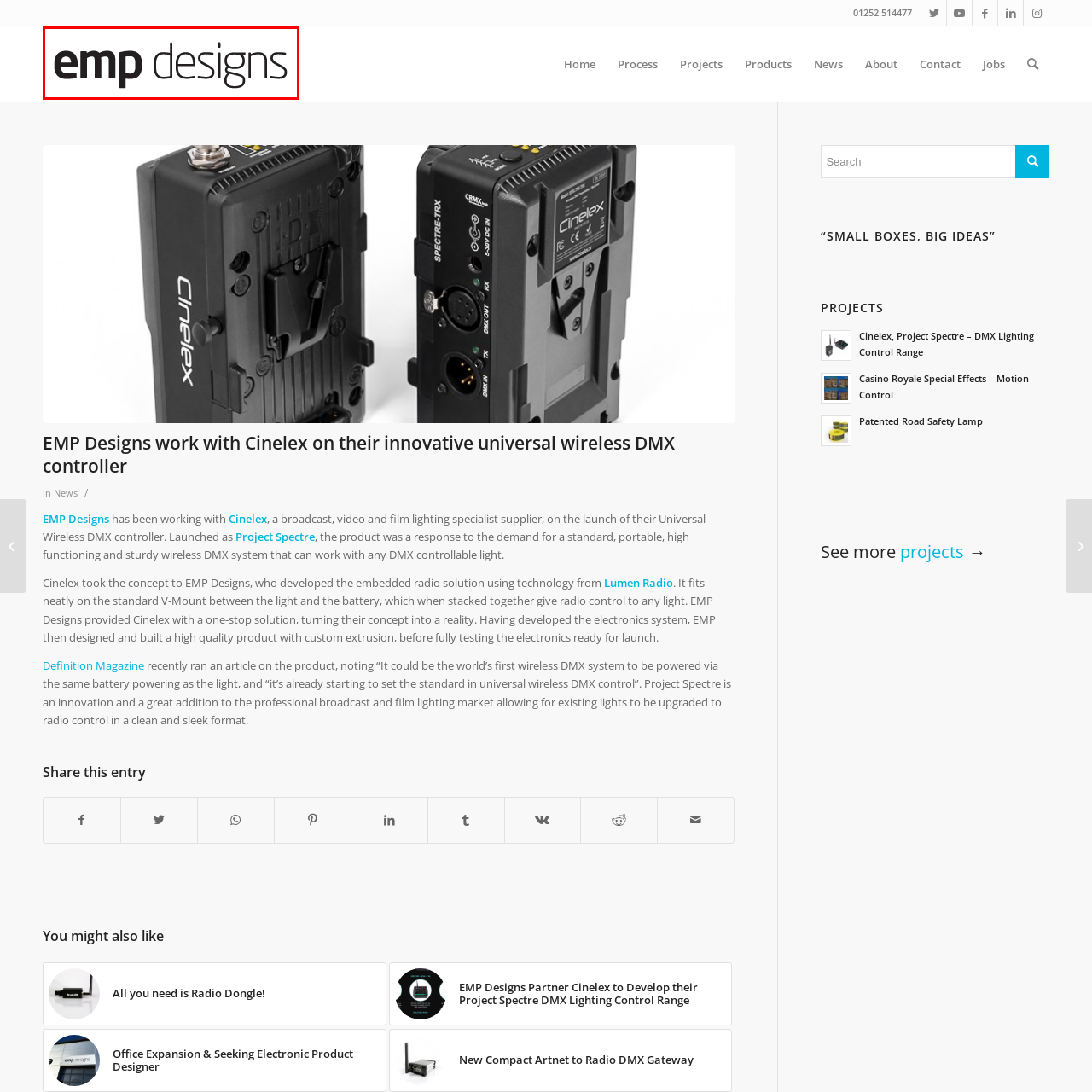Describe thoroughly what is shown in the red-bordered area of the image.

The image features the logo of EMP Designs, a company known for its innovative solutions in design and engineering. The logo is presented in a sleek and modern font, showcasing the brand's contemporary aesthetic. This visual representation signifies EMP Designs' commitment to creativity and innovation, particularly in collaboration with Cinelex on projects like the development of universal wireless DMX controllers. The logo embodies the essence of the brand, making a strong impression in the realm of broadcast, video, and lighting solutions.